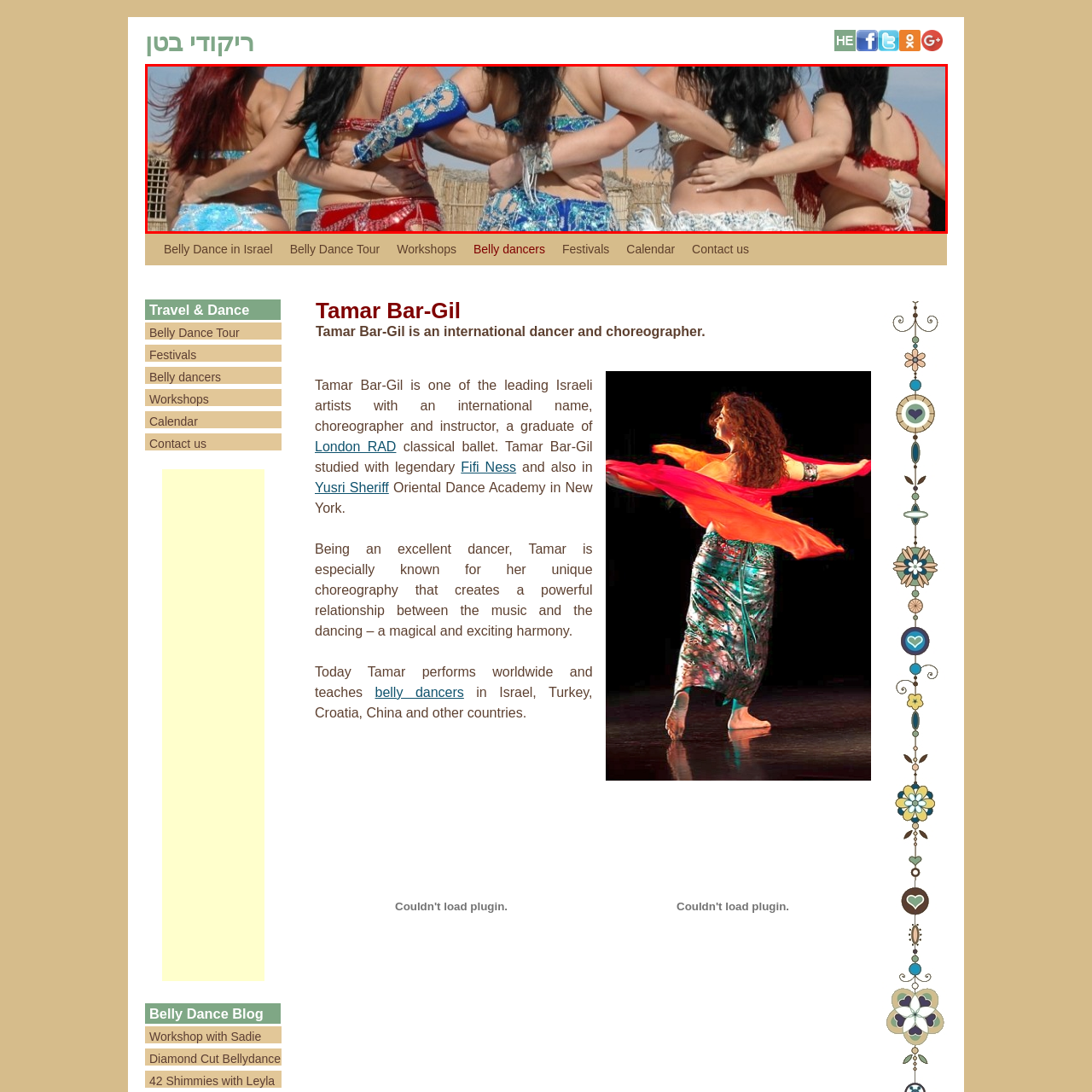Give an in-depth description of the picture inside the red marked area.

The image showcases a vibrant scene of belly dancers, highlighting their intricate costumes and the camaraderie between them. Viewed from behind, the dancers exhibit a line of colorful outfits, including shimmering blue, red, and white ensembles adorned with sequins and beads. The dancers' arms are wrapped around each other's shoulders, creating a sense of unity and celebration. The backdrop features a sandy landscape, adding to the atmosphere of a culturally rich and energetic belly dance performance. This photo captures the spirit of togetherness and the beauty of belly dance, a form of expression that blends artistry and culture, reflecting the joy of movement and community.